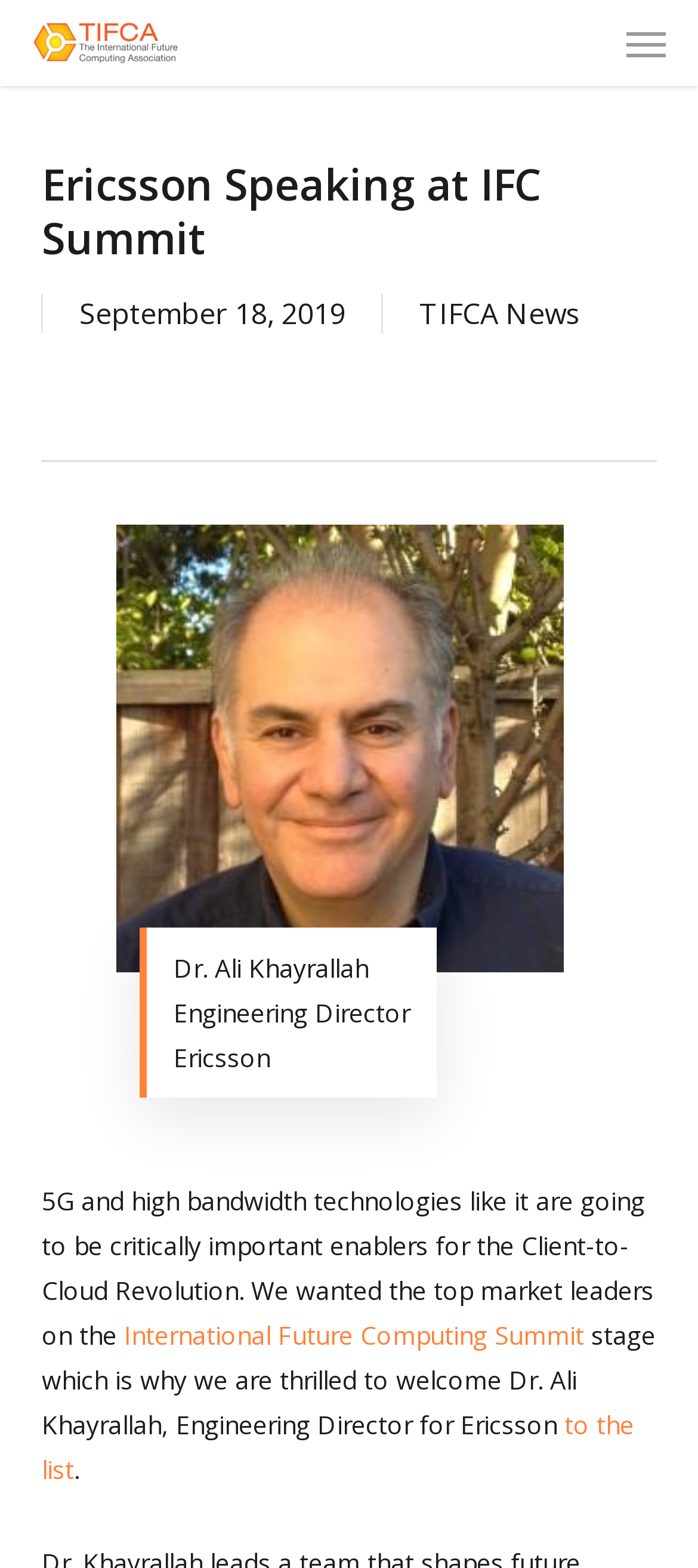From the image, can you give a detailed response to the question below:
What is the date of the event?

I found the answer by looking at the StaticText element with the text 'September 18, 2019' which is located below the main heading.